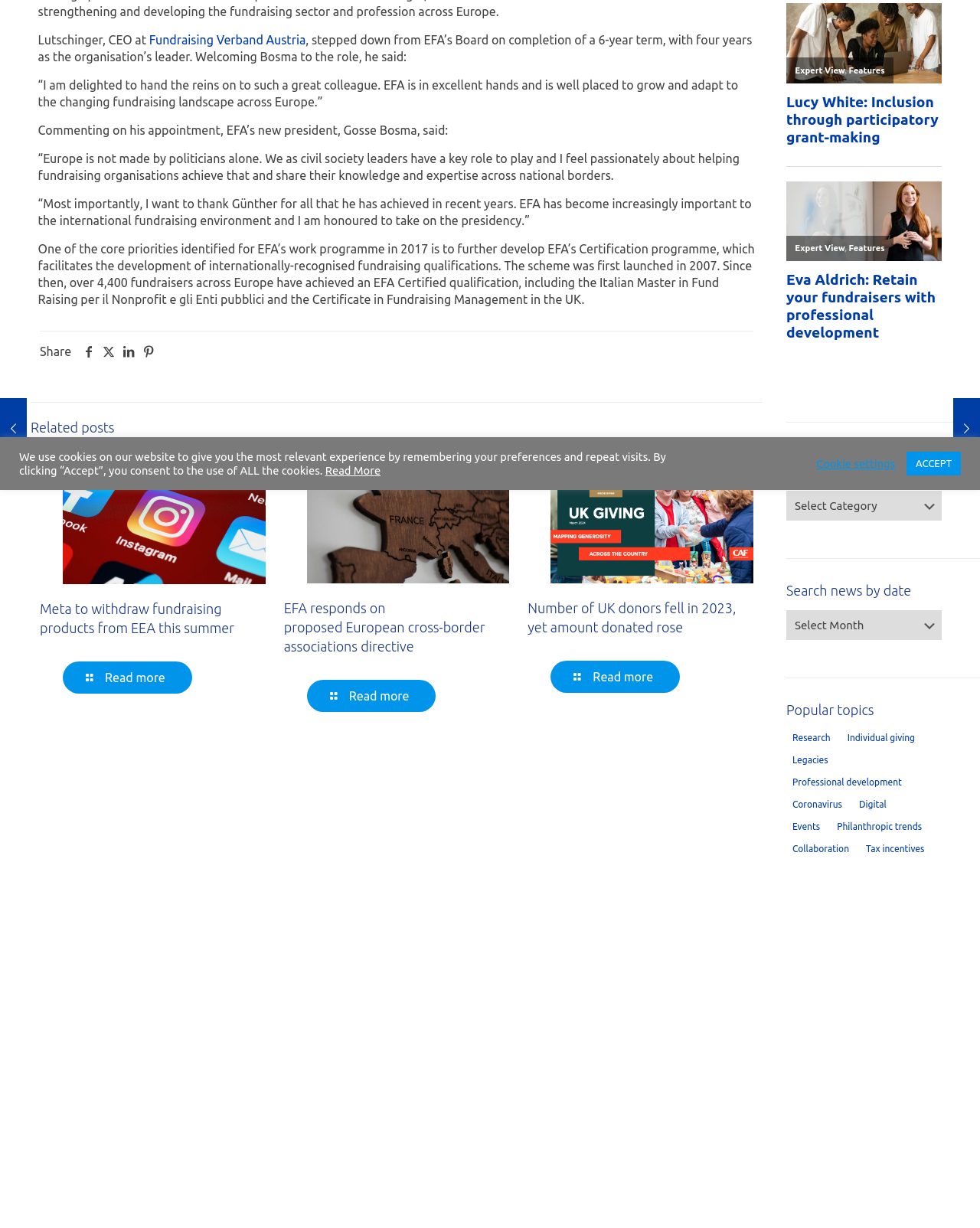Locate the bounding box of the user interface element based on this description: "Professional development".

[0.802, 0.63, 0.926, 0.644]